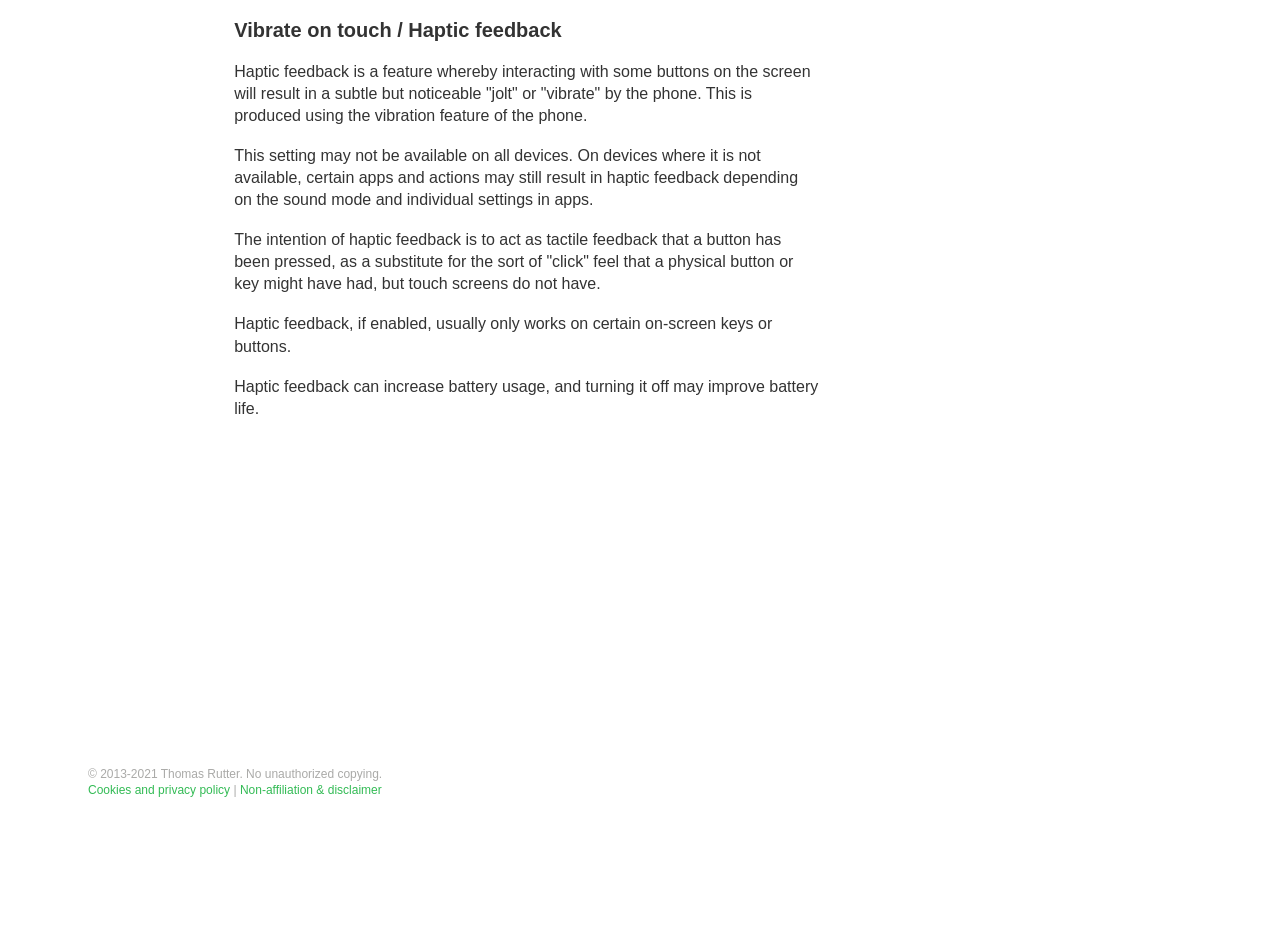Carefully observe the image and respond to the question with a detailed answer:
What is haptic feedback?

Based on the webpage content, haptic feedback is a feature that produces a subtle but noticeable 'jolt' or 'vibrate' by the phone when interacting with some buttons on the screen, acting as tactile feedback that a button has been pressed.